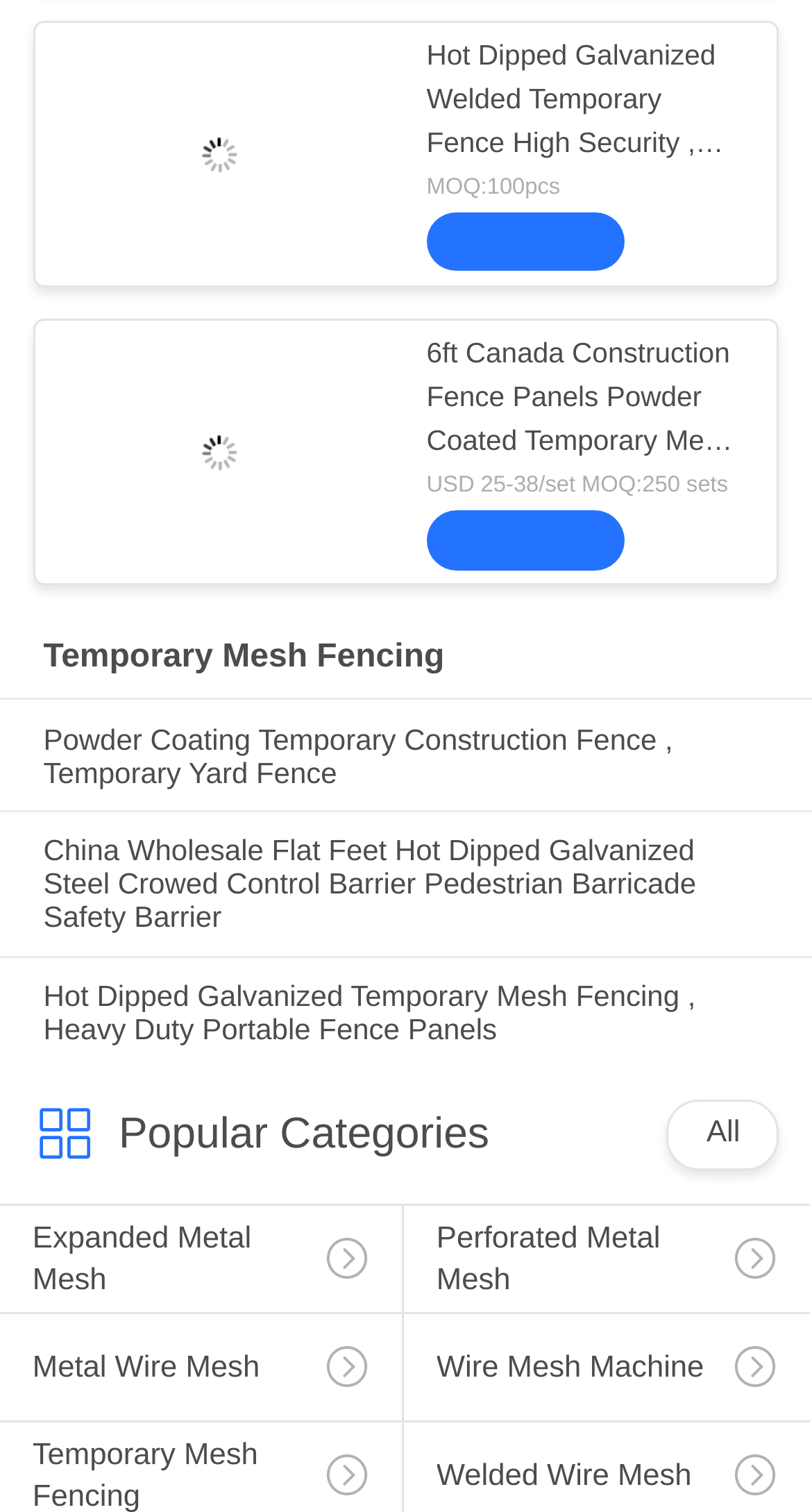Identify the bounding box coordinates of the clickable region to carry out the given instruction: "Browse Temporary Mesh Fencing products".

[0.053, 0.422, 0.947, 0.447]